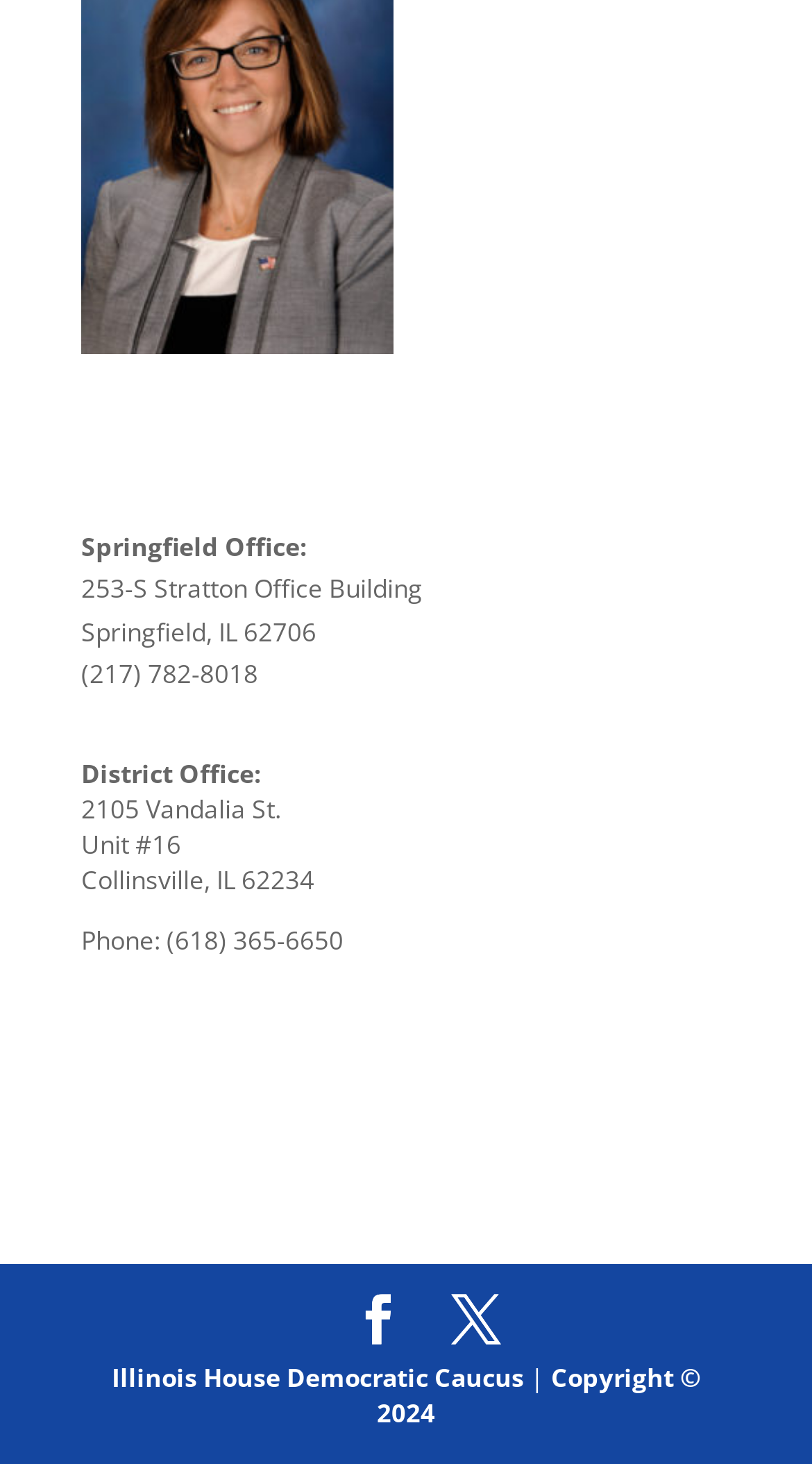Give a short answer using one word or phrase for the question:
What is the copyright year listed at the bottom of the webpage?

2024